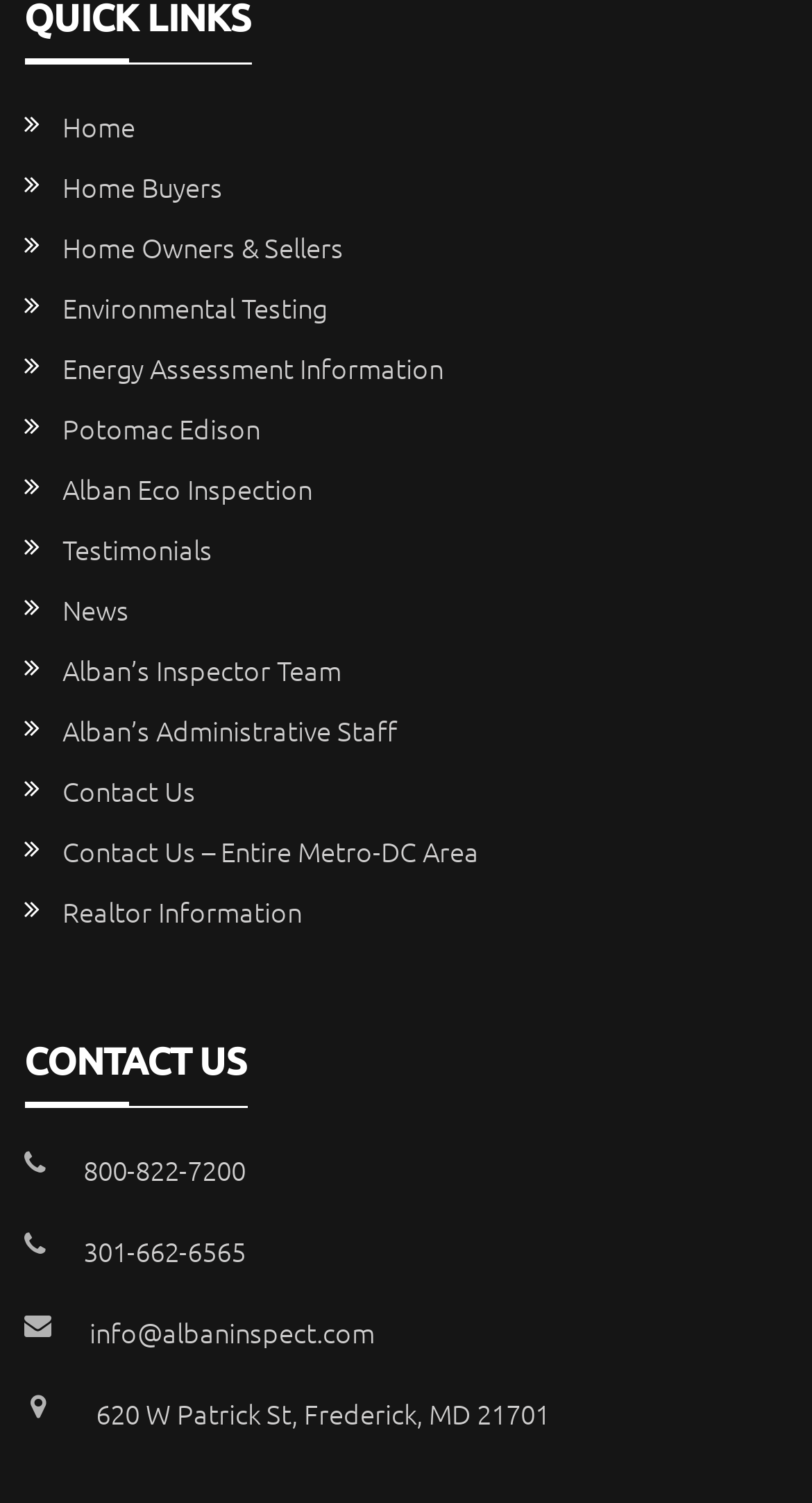What is the phone number for the entire Metro-DC area?
Examine the webpage screenshot and provide an in-depth answer to the question.

I found the phone number for the entire Metro-DC area by looking at the link elements in the contact information section, and the phone number is 800-822-7200.